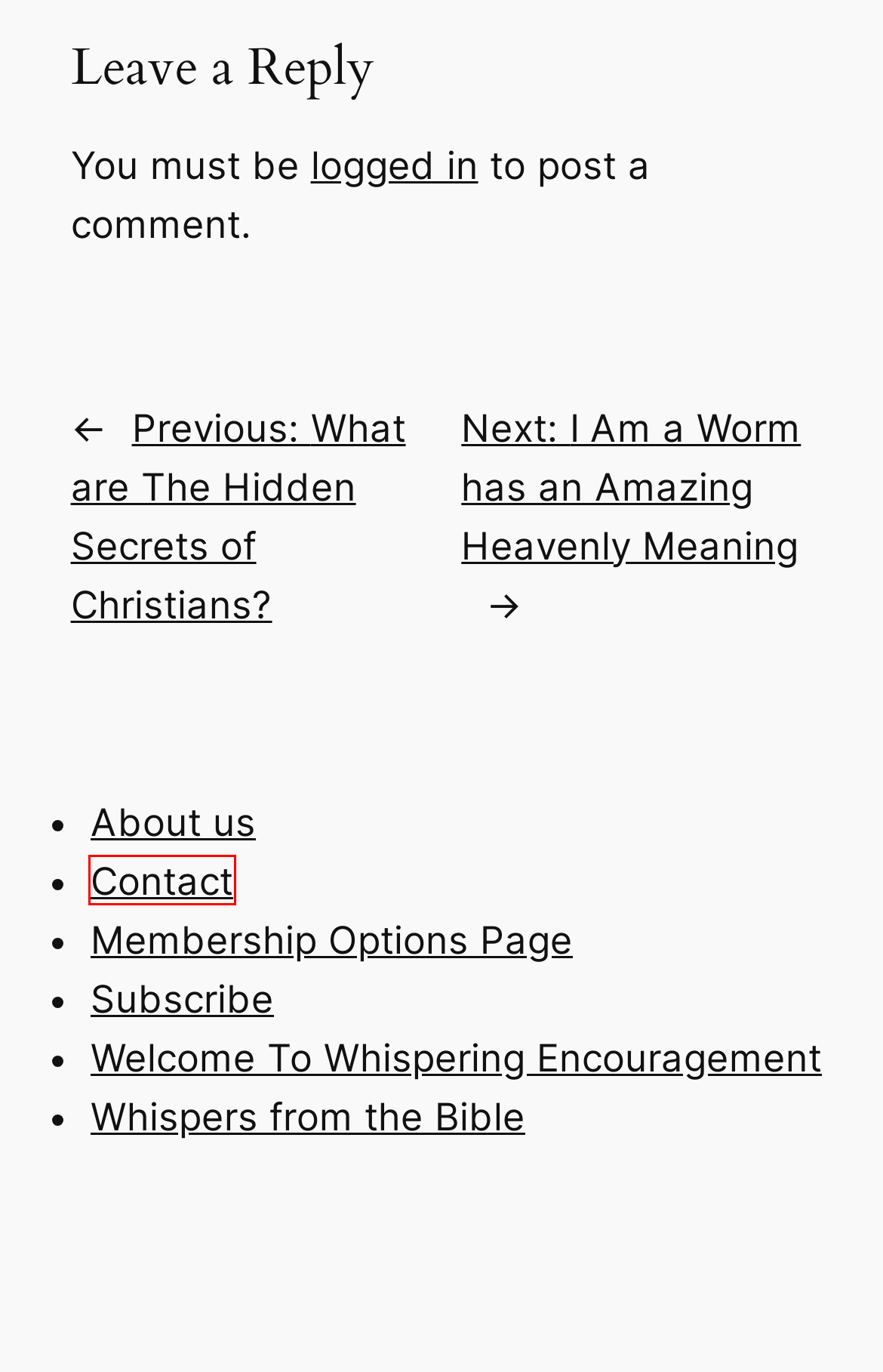Observe the provided screenshot of a webpage with a red bounding box around a specific UI element. Choose the webpage description that best fits the new webpage after you click on the highlighted element. These are your options:
A. Whispers from the Bible - Whispering Encouragement
B. About us - Whispering Encouragement
C. Blog Tool, Publishing Platform, and CMS – WordPress.org
D. What are The Hidden Secrets of Christians? - Whispering Encouragement
E. Membership Options Page - Whispering Encouragement
F. Log In ‹ Whispering Encouragement — WordPress
G. Contact - Whispering Encouragement
H. I Am a Worm has an Amazing Heavenly Meaning - Whispering Encouragement

G